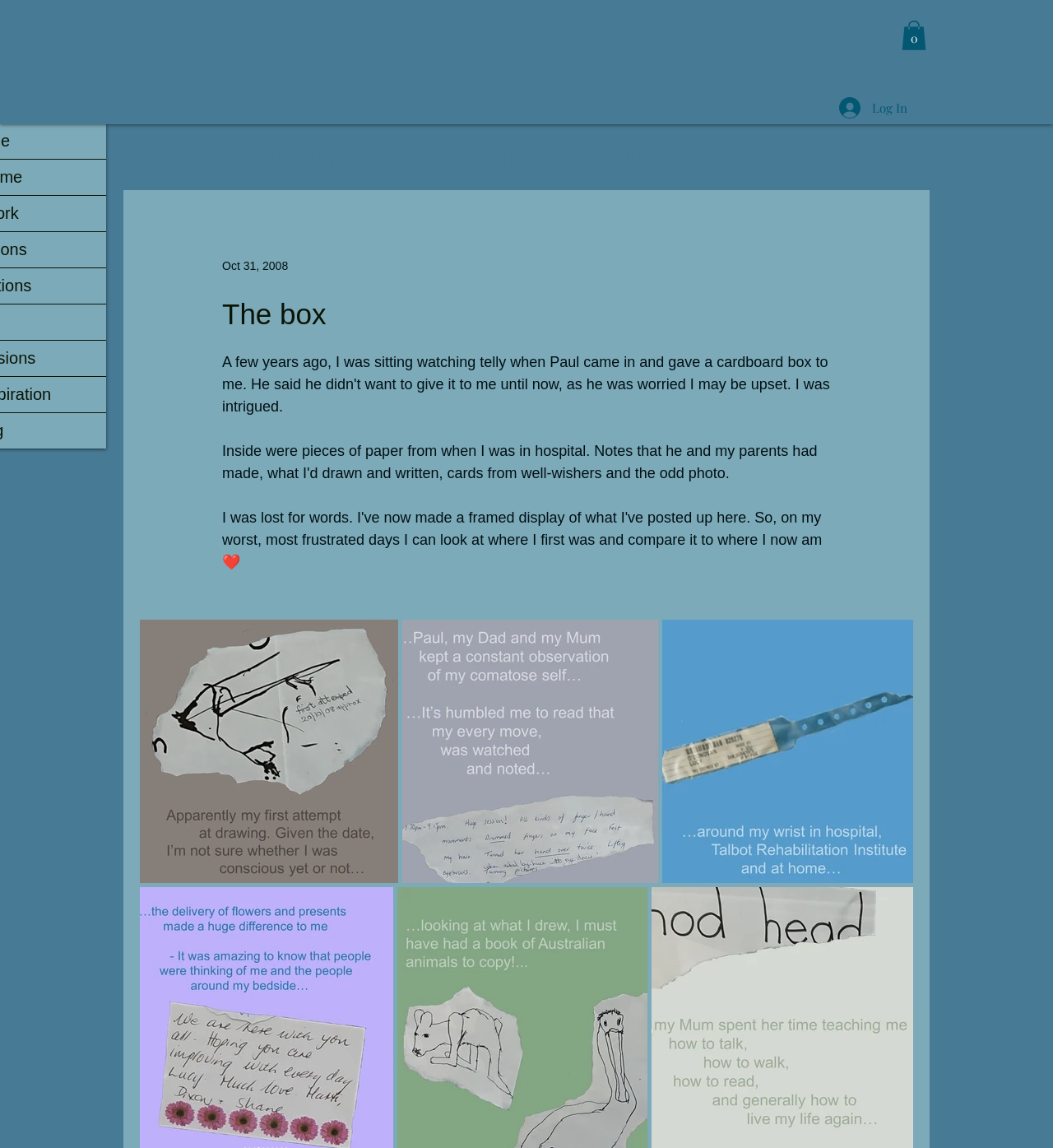What is the date mentioned on the webpage?
Look at the image and respond with a one-word or short-phrase answer.

Oct 31, 2008